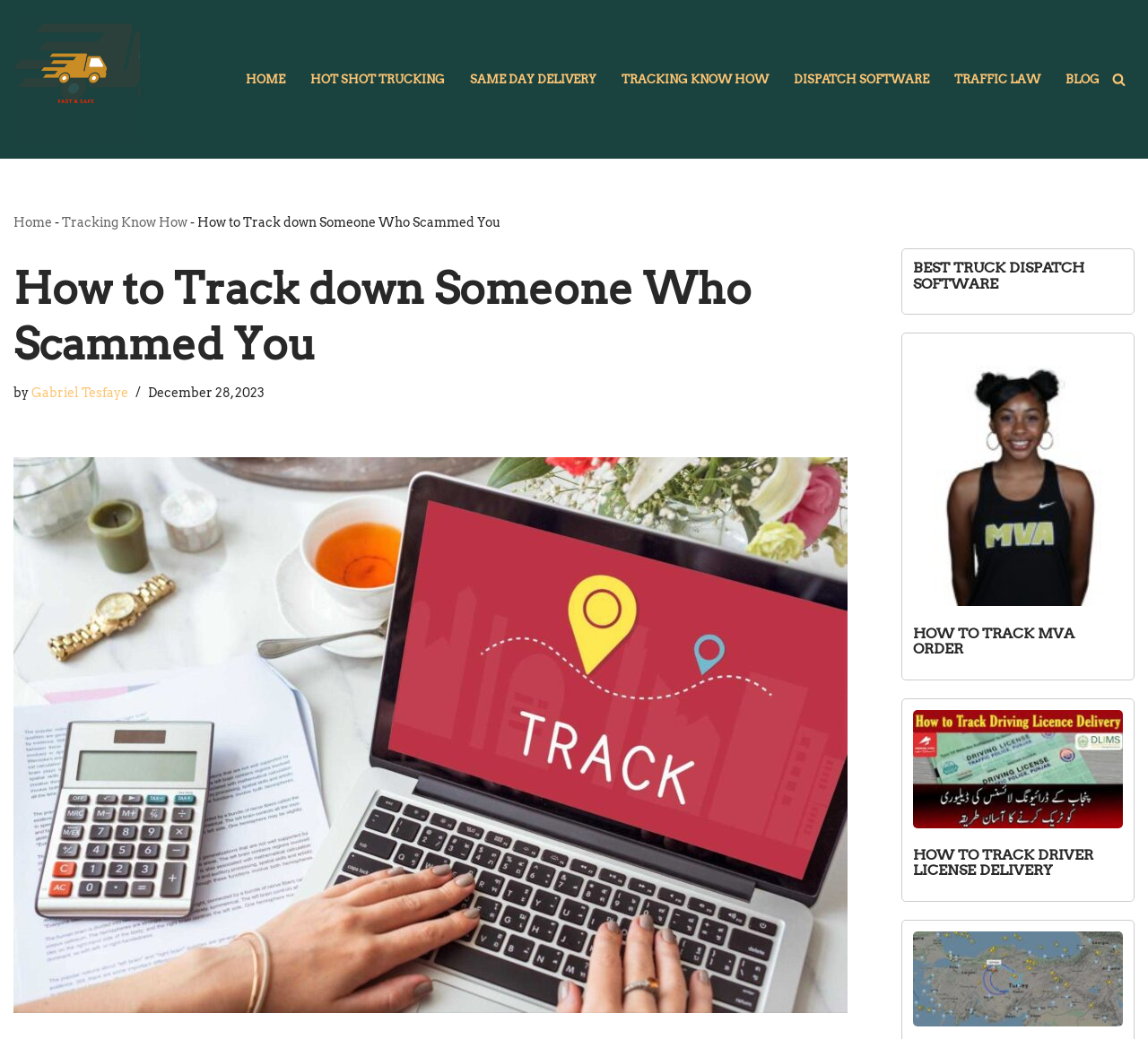Please provide a detailed answer to the question below based on the screenshot: 
How many links are there in the 'Tracking Know How' section?

In the 'Tracking Know How' section, there are three links: 'BEST TRUCK DISPATCH SOFTWARE', 'How to Track Mva Order', and 'How to Track Driver License Delivery'. These links are listed below the heading 'Tracking Know How'.